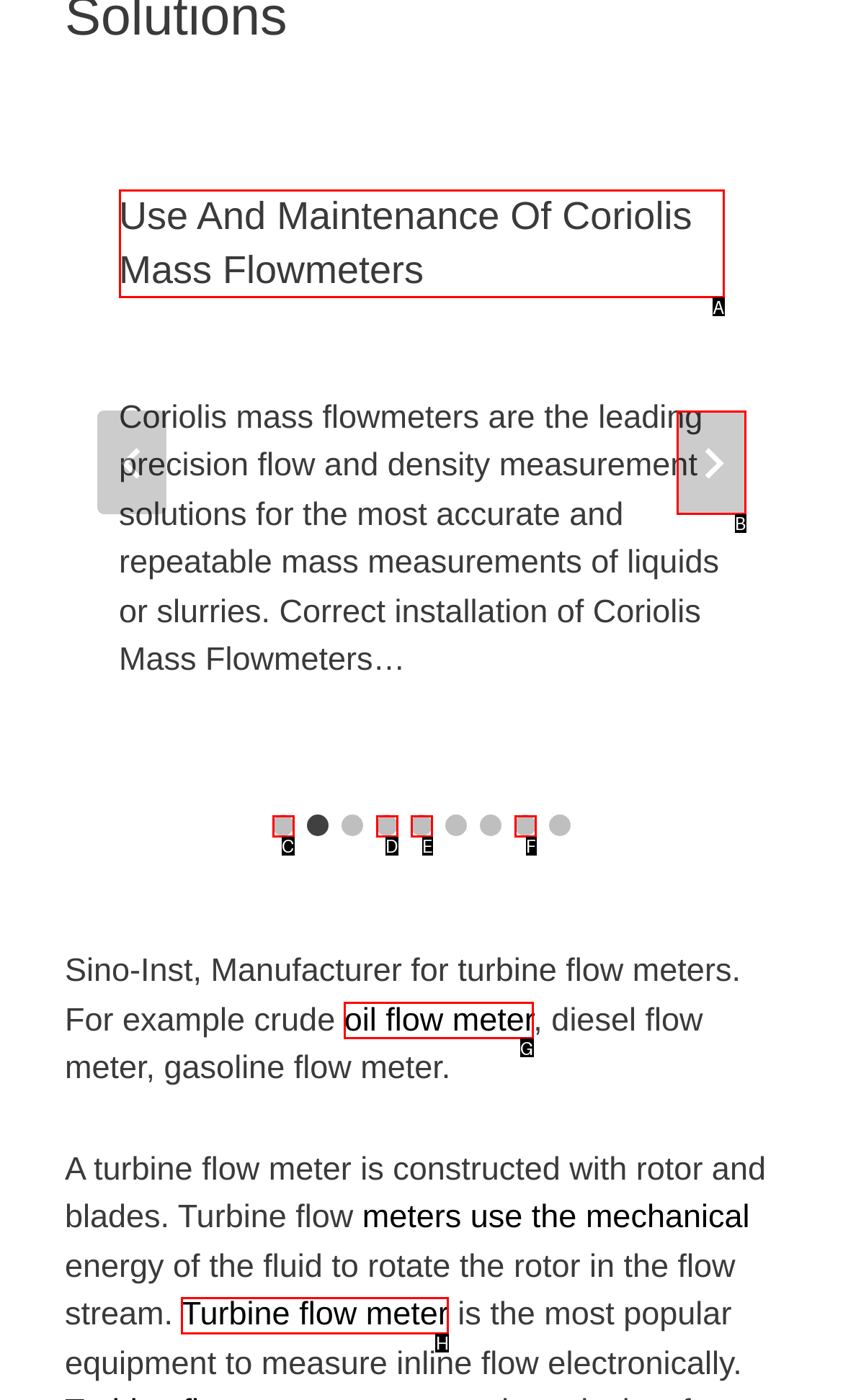Using the element description: Ultra Low-Micro Liquid Flow Measurement, select the HTML element that matches best. Answer with the letter of your choice.

A